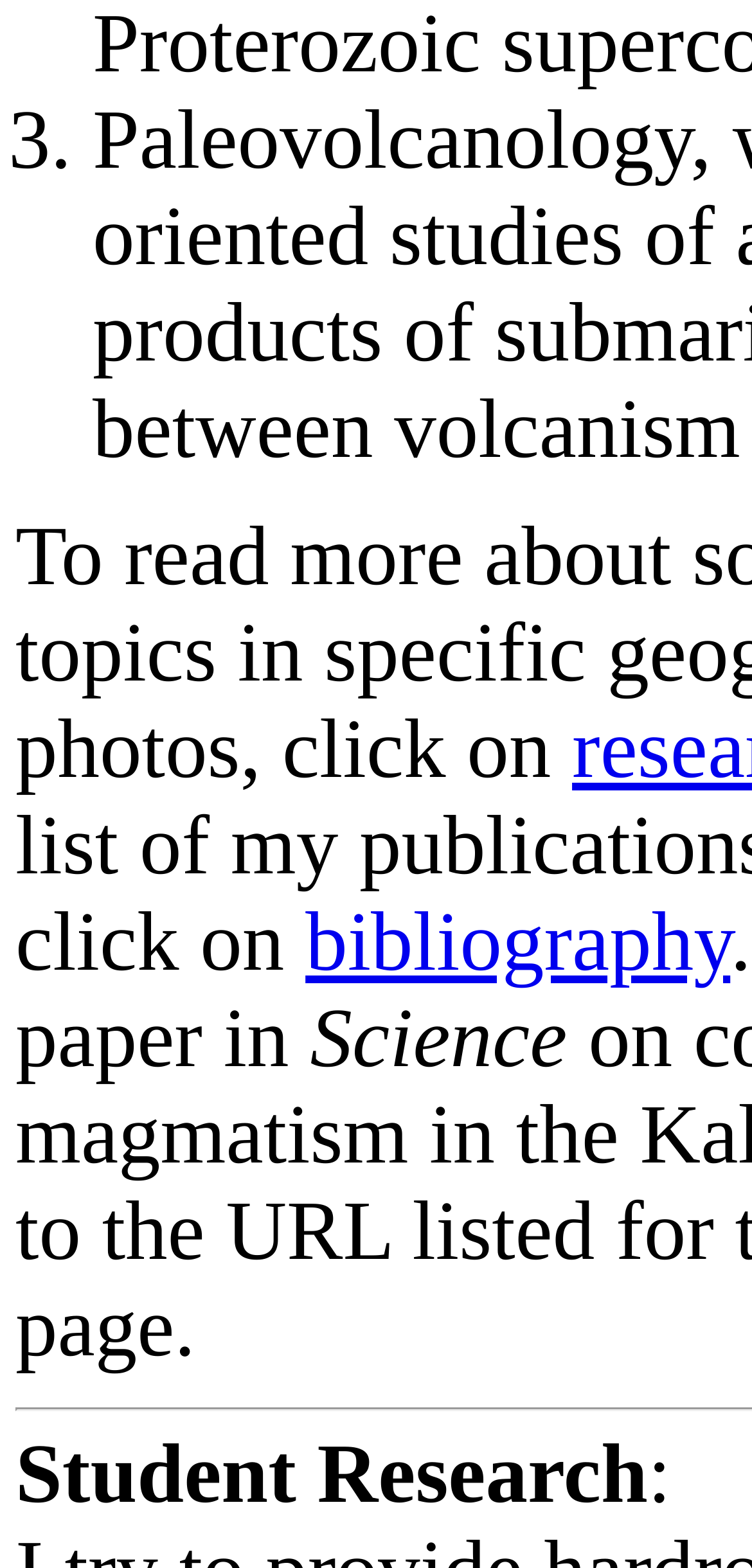Bounding box coordinates are specified in the format (top-left x, top-left y, bottom-right x, bottom-right y). All values are floating point numbers bounded between 0 and 1. Please provide the bounding box coordinate of the region this sentence describes: bibliography

[0.406, 0.572, 0.971, 0.631]